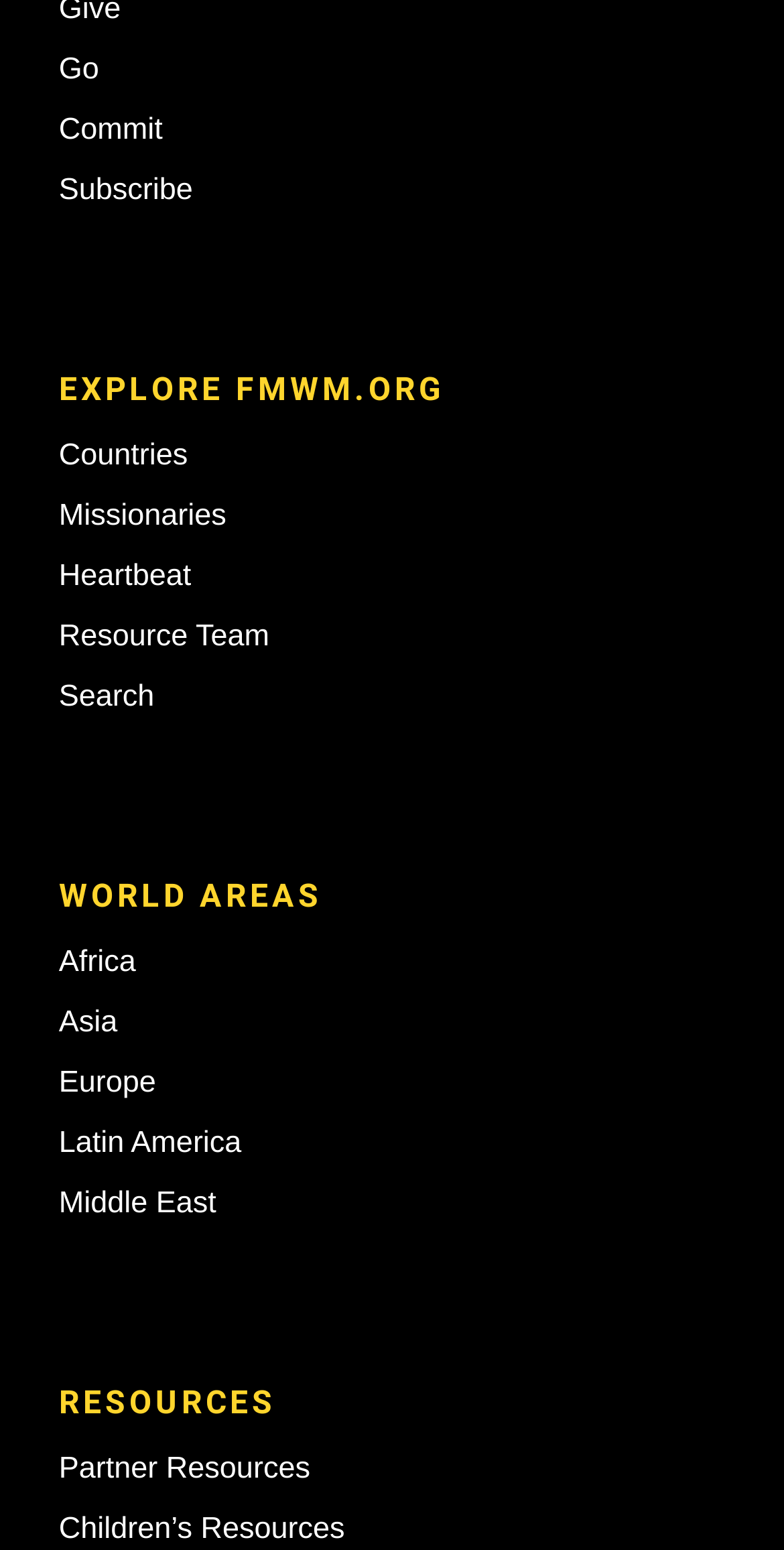How many headings are there on the webpage?
Give a detailed explanation using the information visible in the image.

I identified the headings on the webpage, which are 'EXPLORE FMWM.ORG', 'WORLD AREAS', and 'RESOURCES', totaling 3 headings.